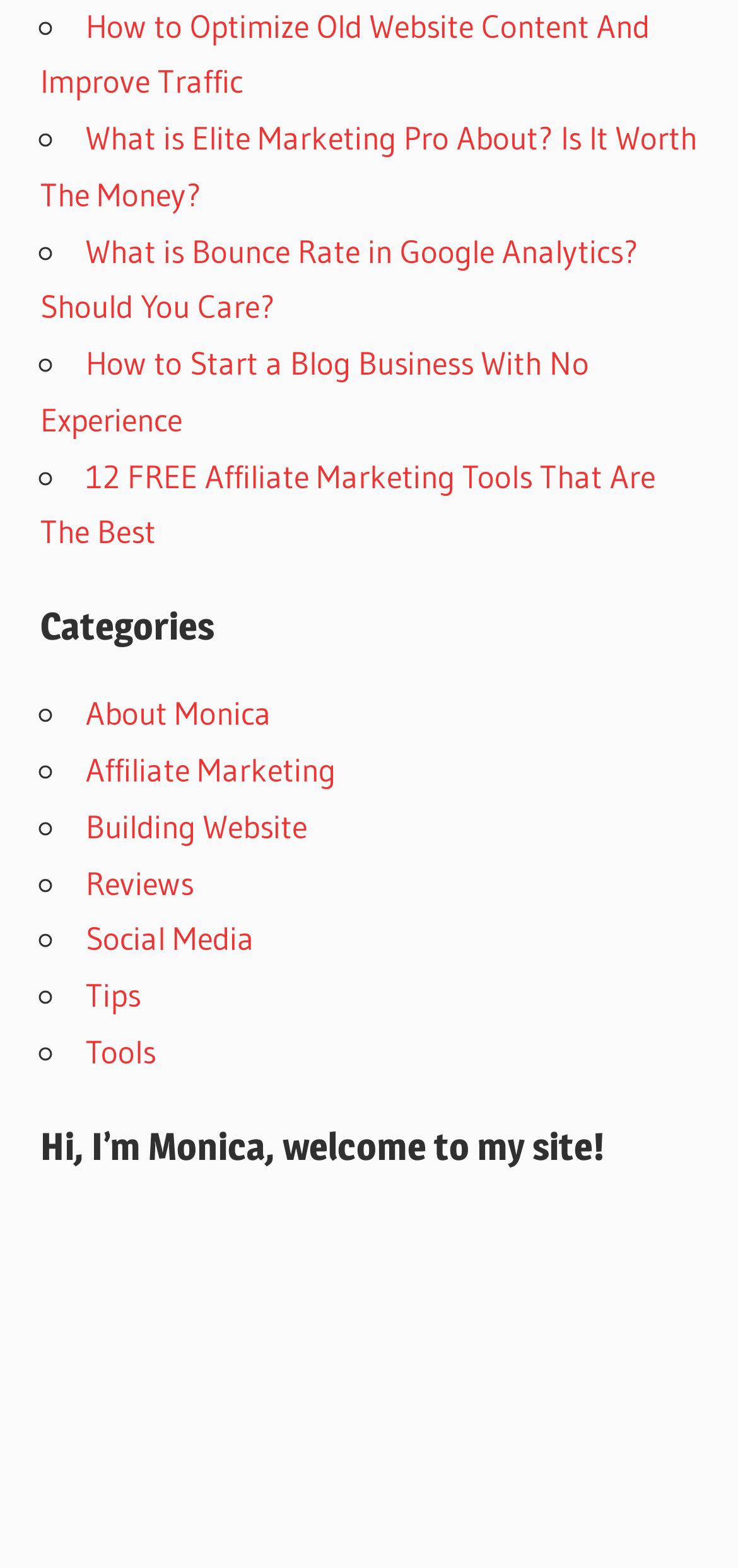Indicate the bounding box coordinates of the clickable region to achieve the following instruction: "Click on 'How to Optimize Old Website Content And Improve Traffic'."

[0.054, 0.003, 0.88, 0.064]